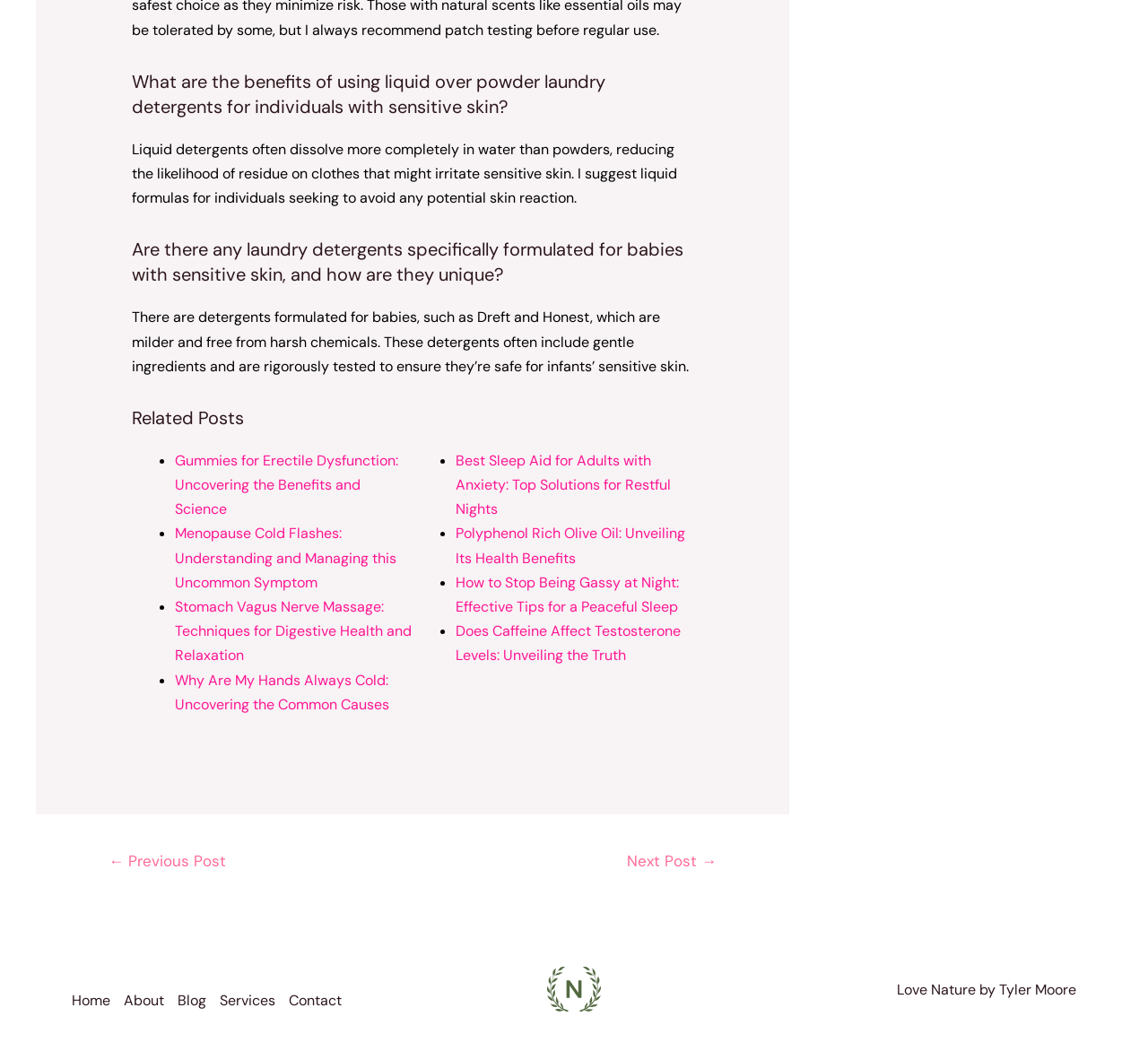Find the bounding box coordinates of the element to click in order to complete the given instruction: "Learn about College Media Network's courses."

None